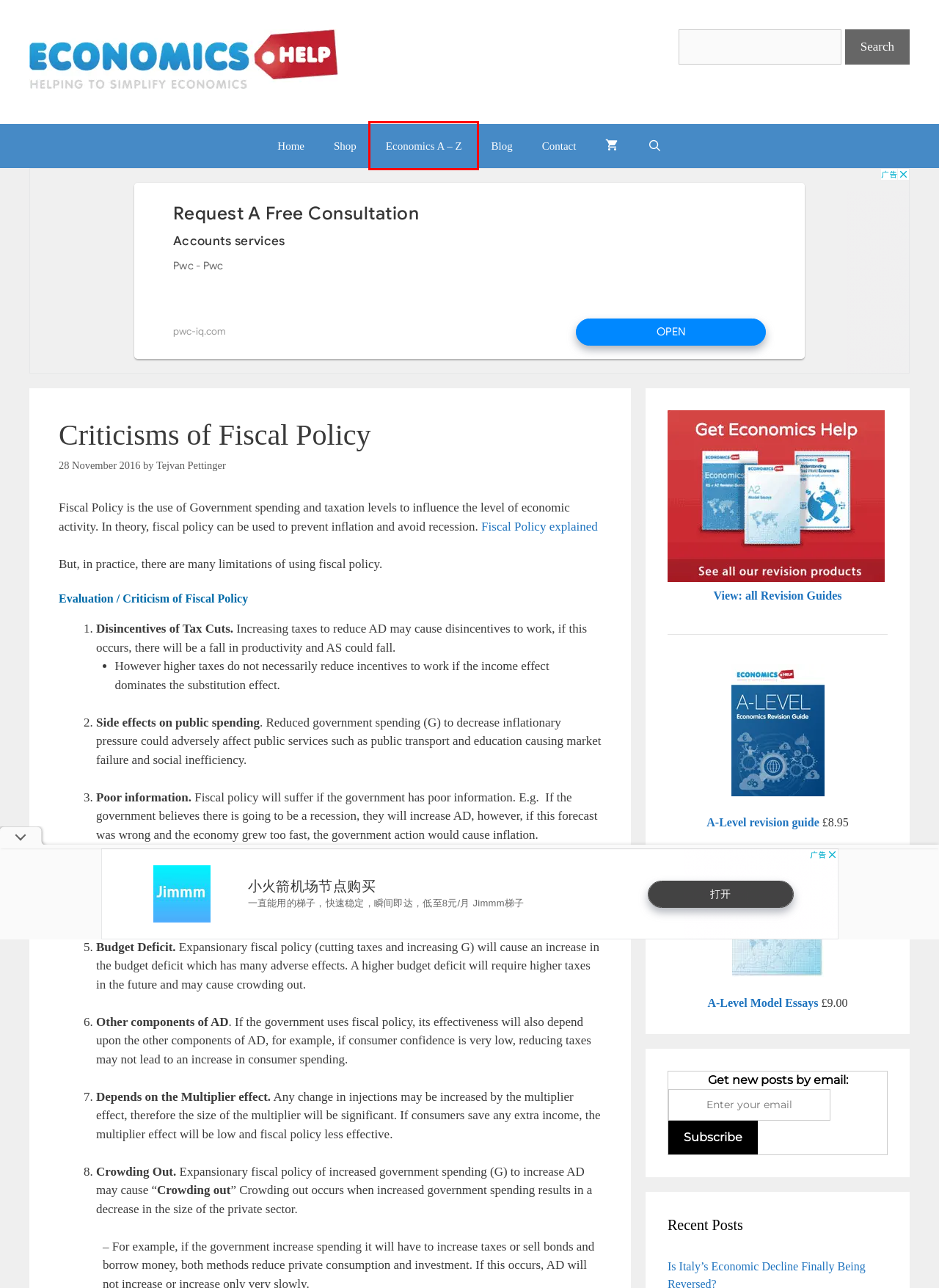You have a screenshot of a webpage with a red bounding box around an element. Identify the webpage description that best fits the new page that appears after clicking the selected element in the red bounding box. Here are the candidates:
A. Fiscal Challenges Facing Next Government - Economics Help
B. The problem with printing money - Economics Help
C. Fiscal Policy - Economics Help
D. About - Tejvan Pettinger - Economics Help
E. Economics Essays: Causes of Great Depression
F. Economics Essays: Top 10 Reasons for studying Economics
G. Economics Essays: The Importance of Economics
H. Economics A-Z - Economics Help

H